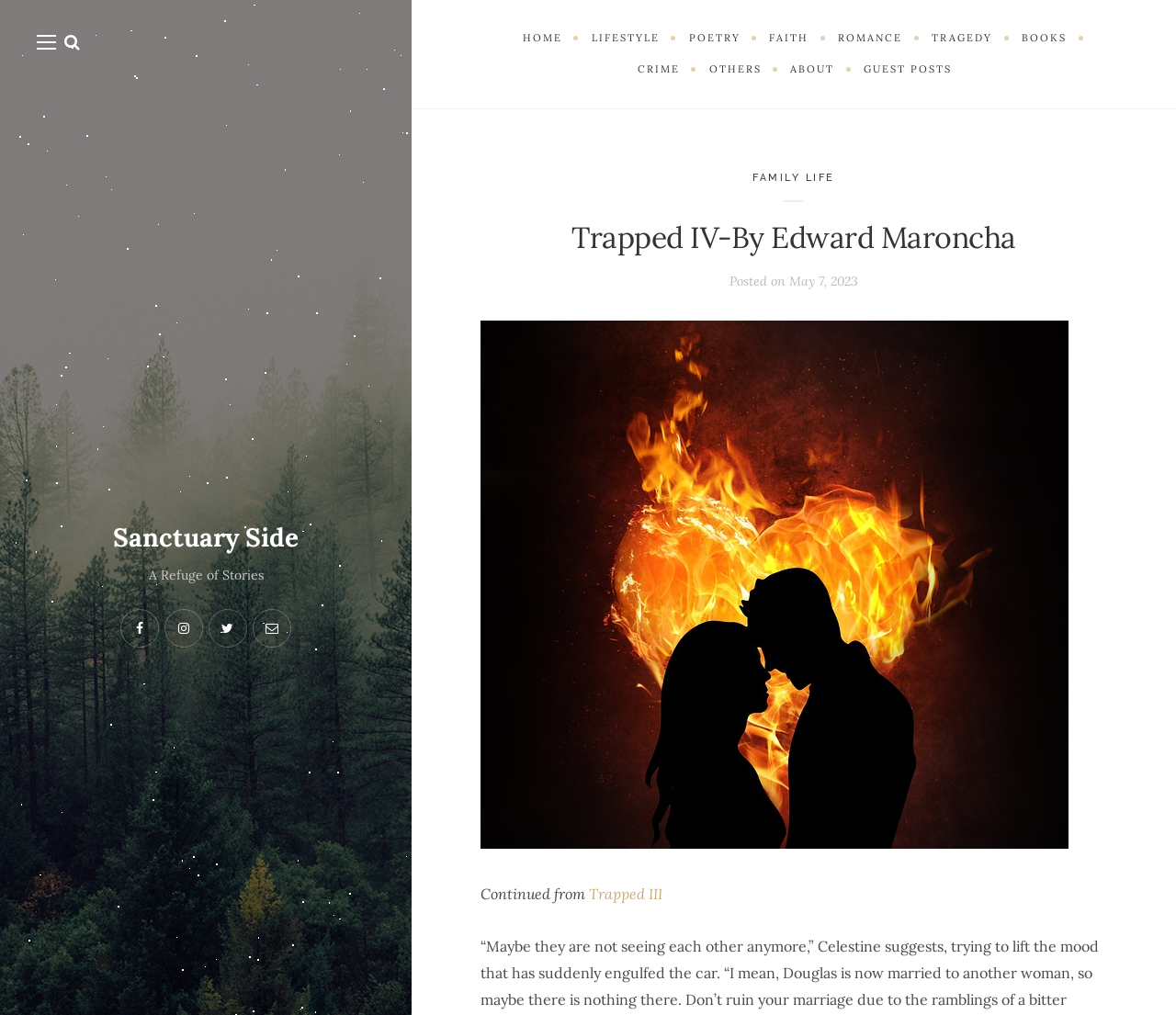Please find and generate the text of the main header of the webpage.

Trapped IV-By Edward Maroncha